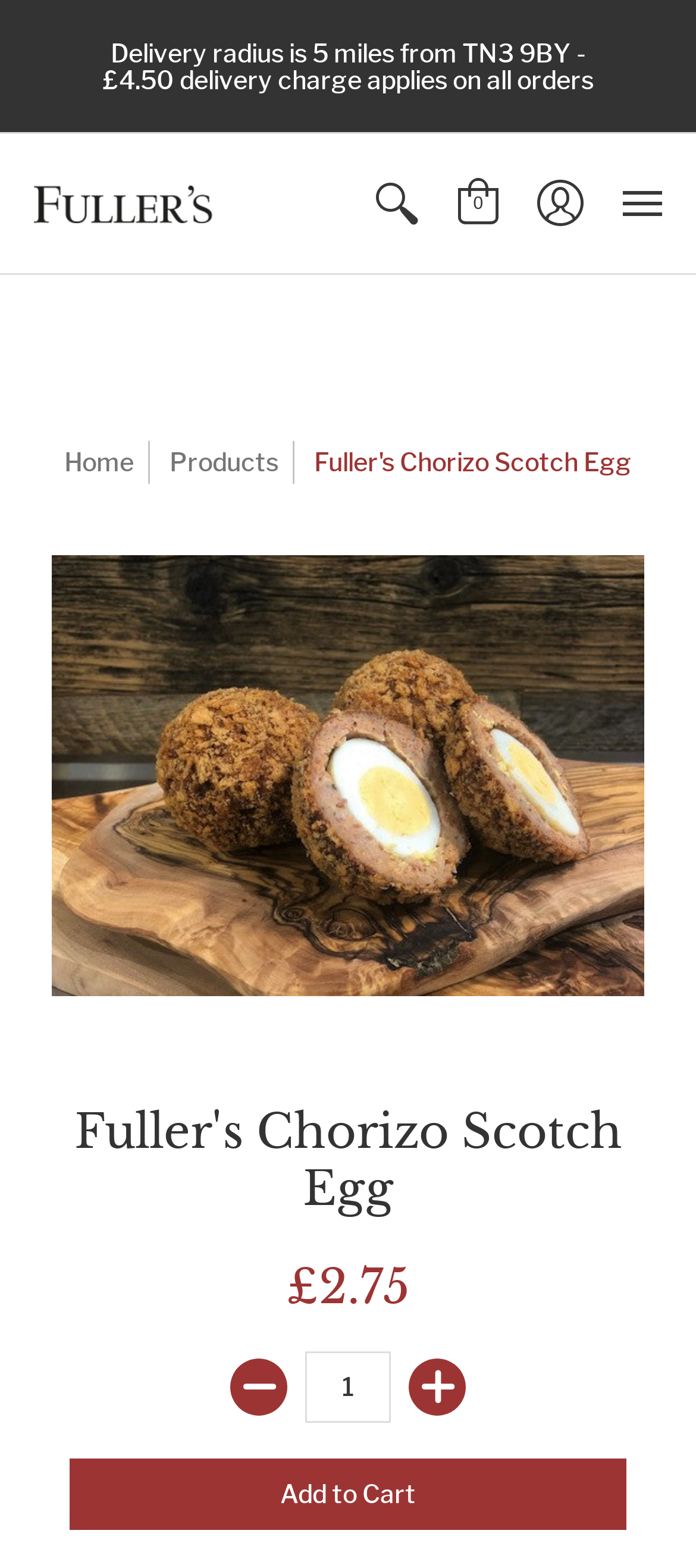Please find the bounding box coordinates of the element's region to be clicked to carry out this instruction: "Log in to account".

[0.746, 0.104, 0.864, 0.156]